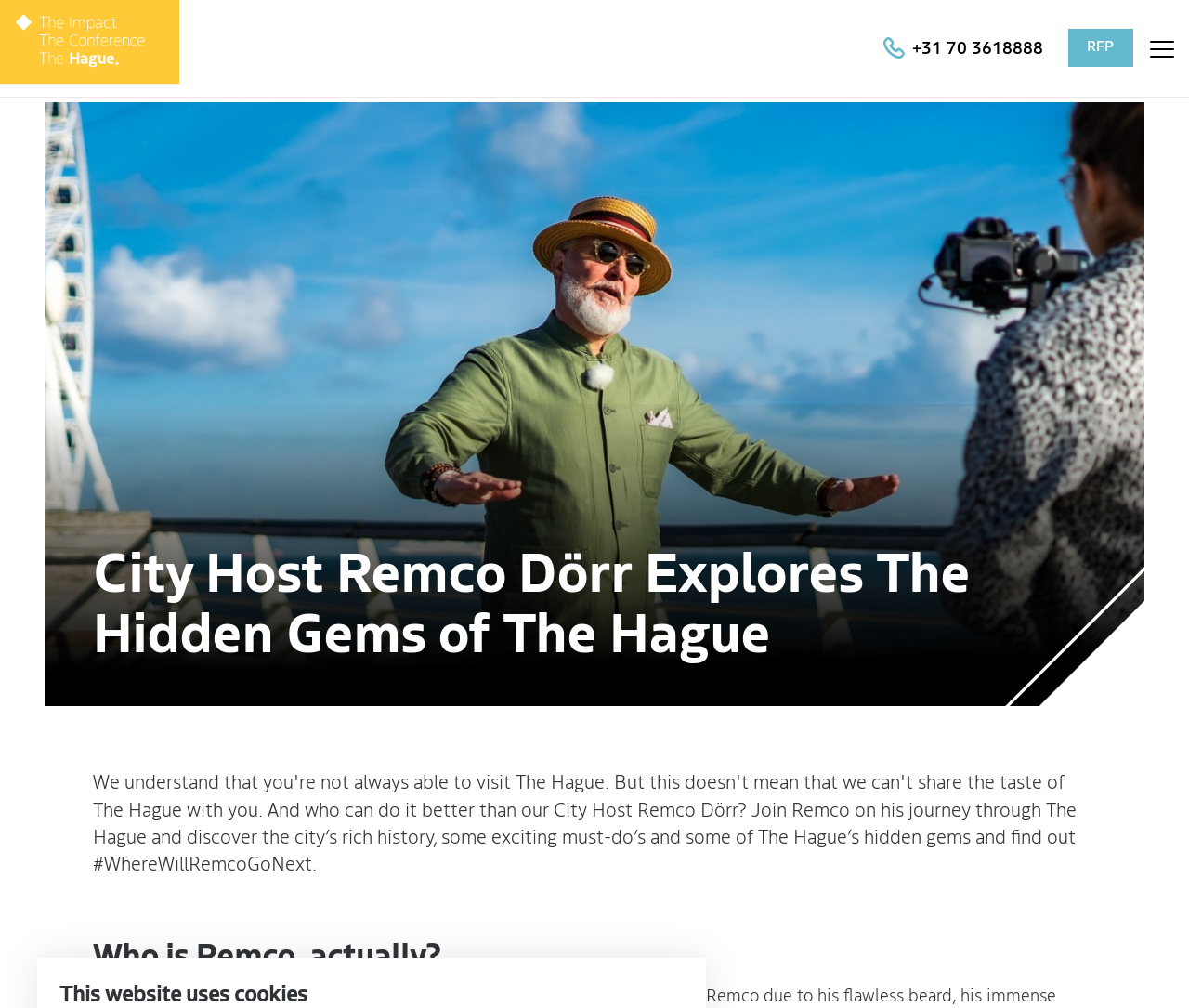Identify the text that serves as the heading for the webpage and generate it.

City Host Remco Dörr Explores The Hidden Gems of The Hague